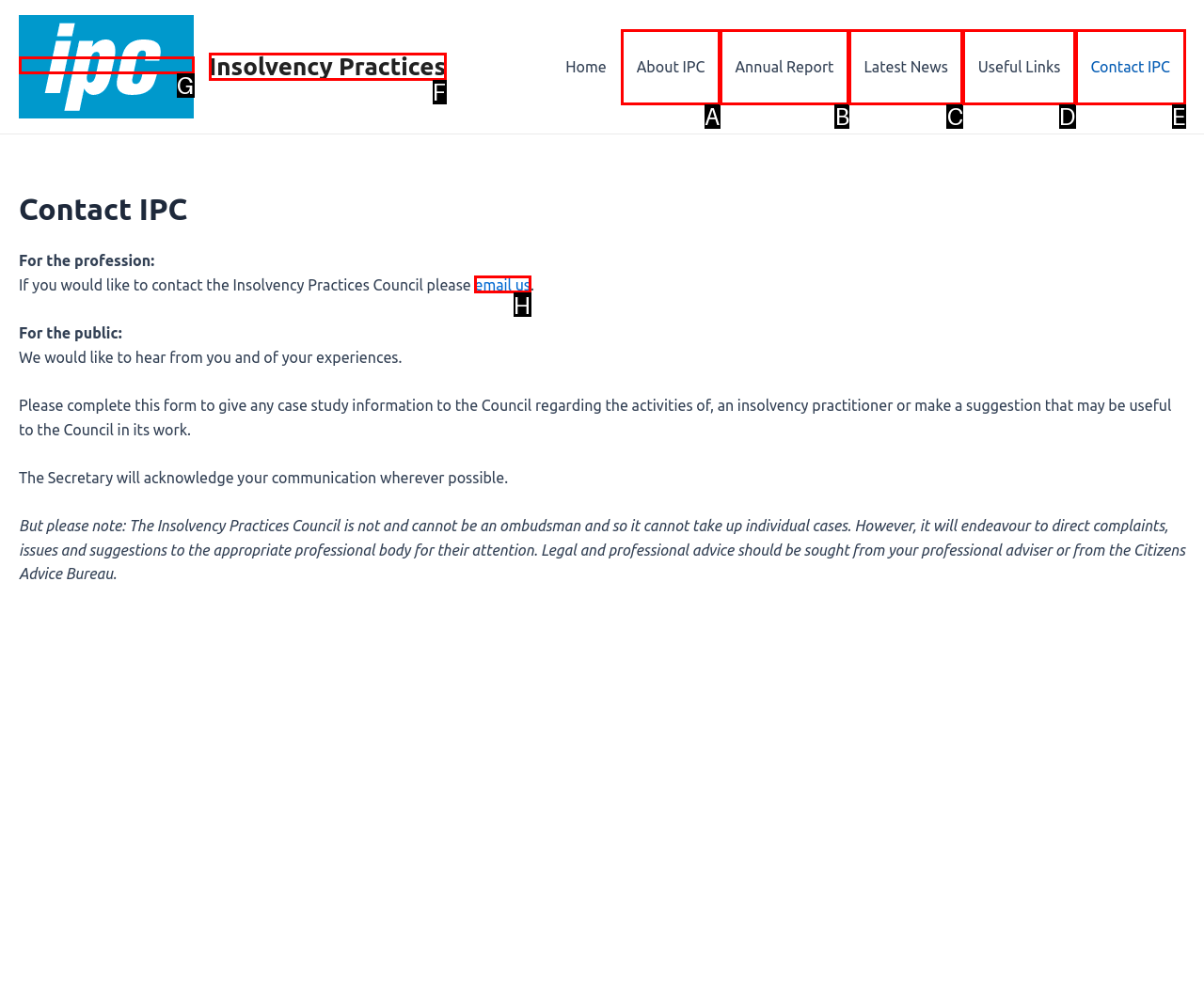Using the description: Latest News, find the HTML element that matches it. Answer with the letter of the chosen option.

C